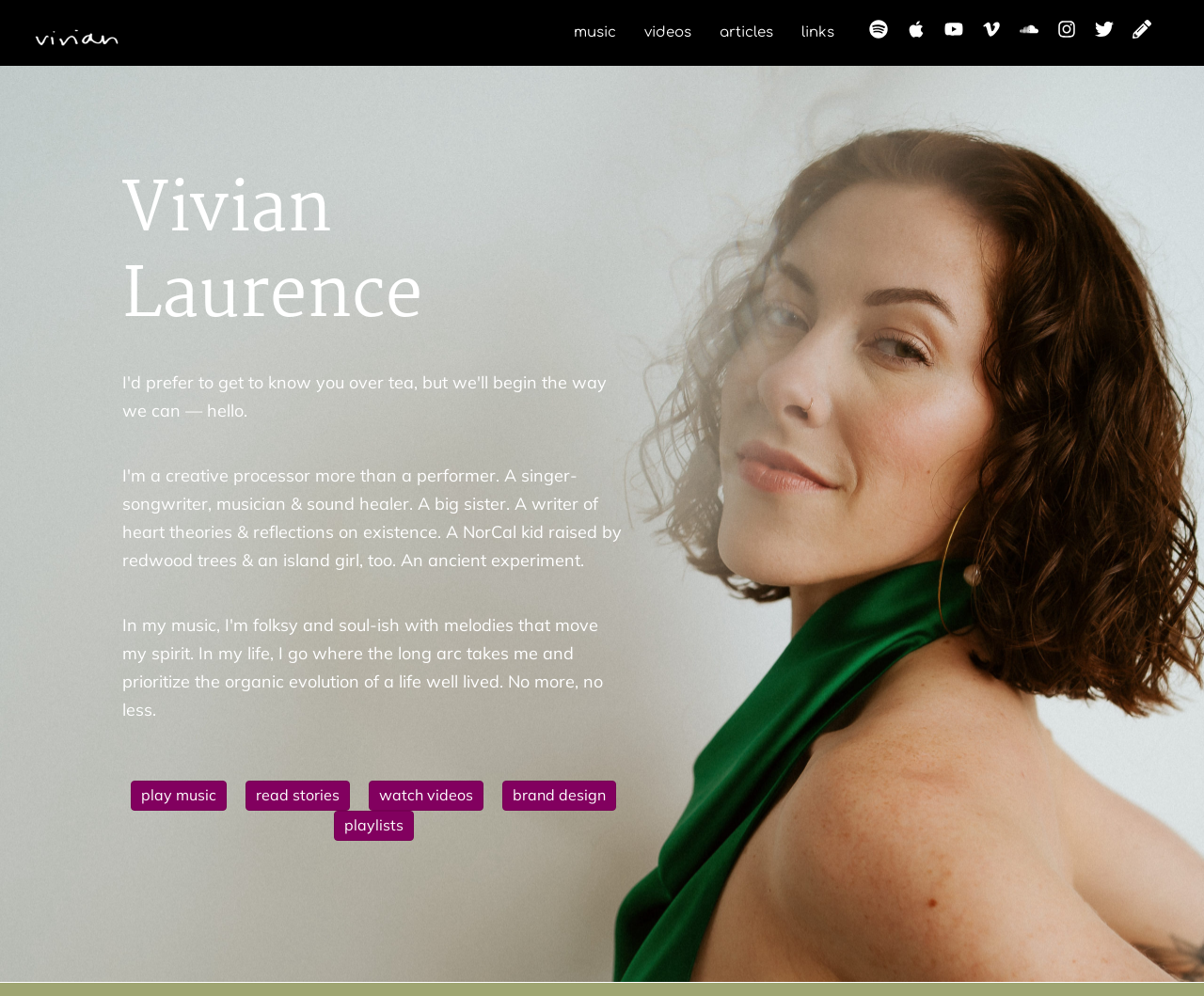Determine the bounding box coordinates for the HTML element mentioned in the following description: "Privacyverklaring". The coordinates should be a list of four floats ranging from 0 to 1, represented as [left, top, right, bottom].

None